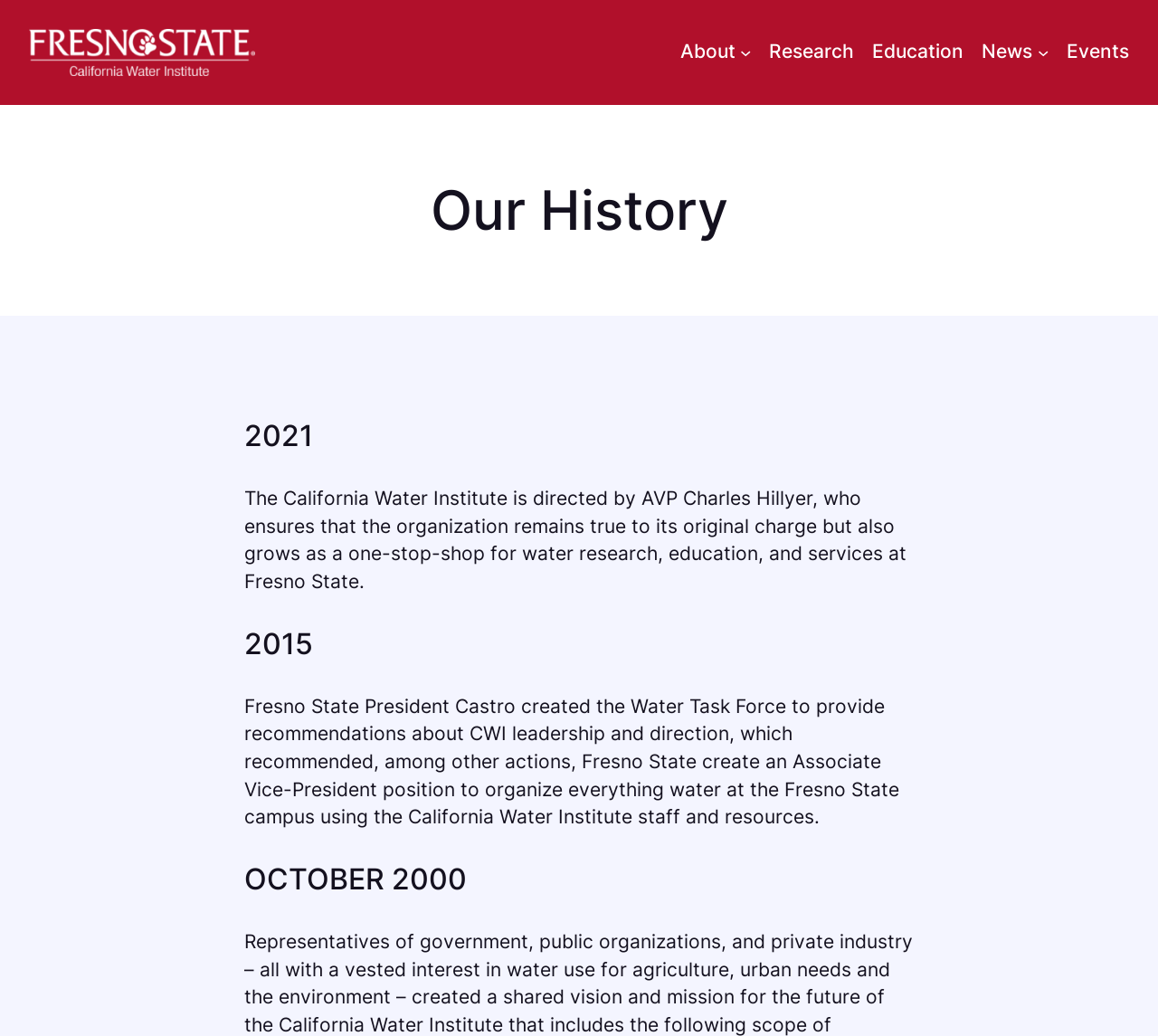Please study the image and answer the question comprehensively:
What year was the Water Task Force created?

The heading '2015' is followed by a StaticText element that mentions the creation of the Water Task Force by Fresno State President Castro, which provides recommendations about CWI leadership and direction.